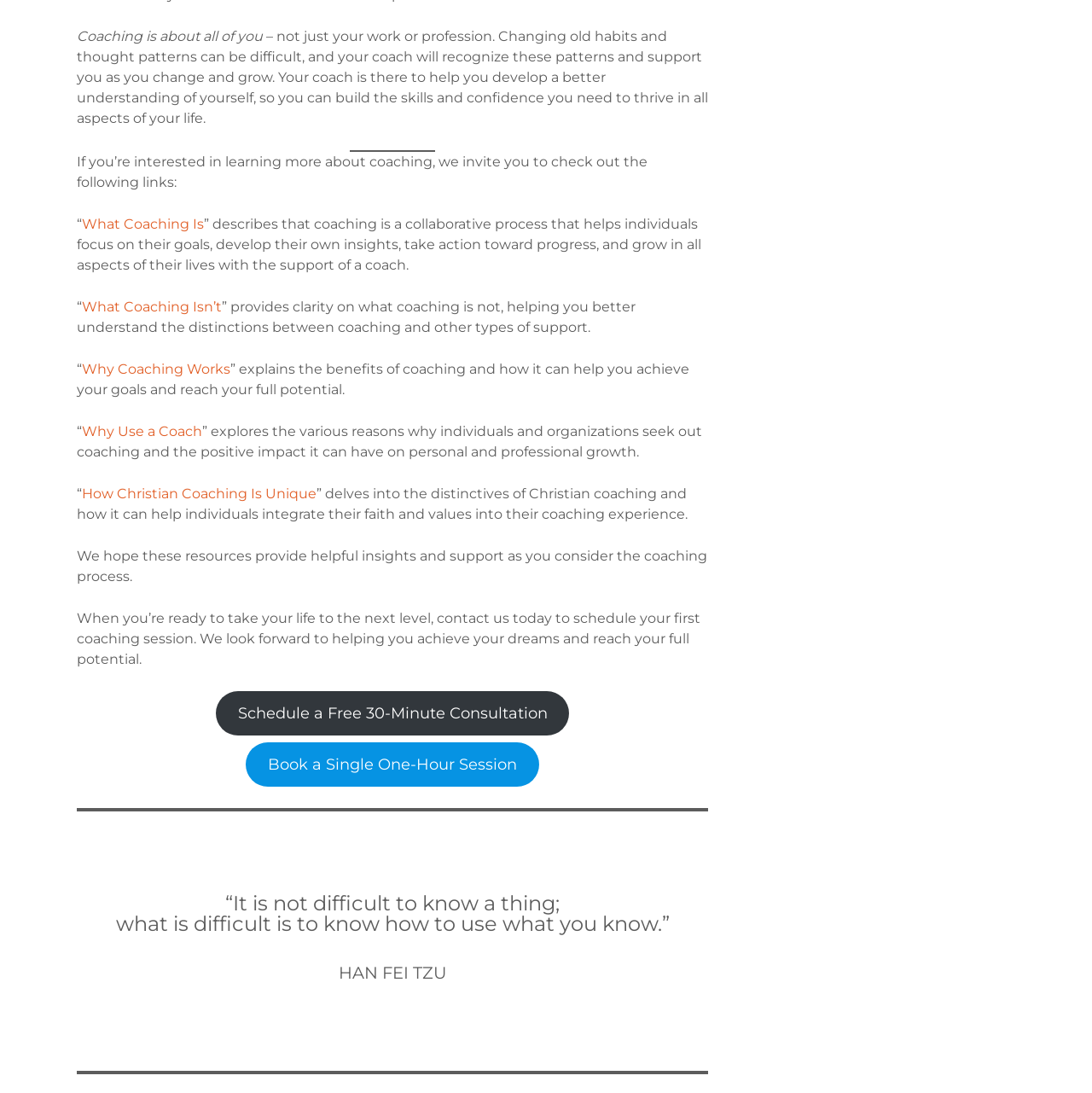Identify the bounding box coordinates for the UI element mentioned here: "Why Use a Coach". Provide the coordinates as four float values between 0 and 1, i.e., [left, top, right, bottom].

[0.075, 0.387, 0.185, 0.402]